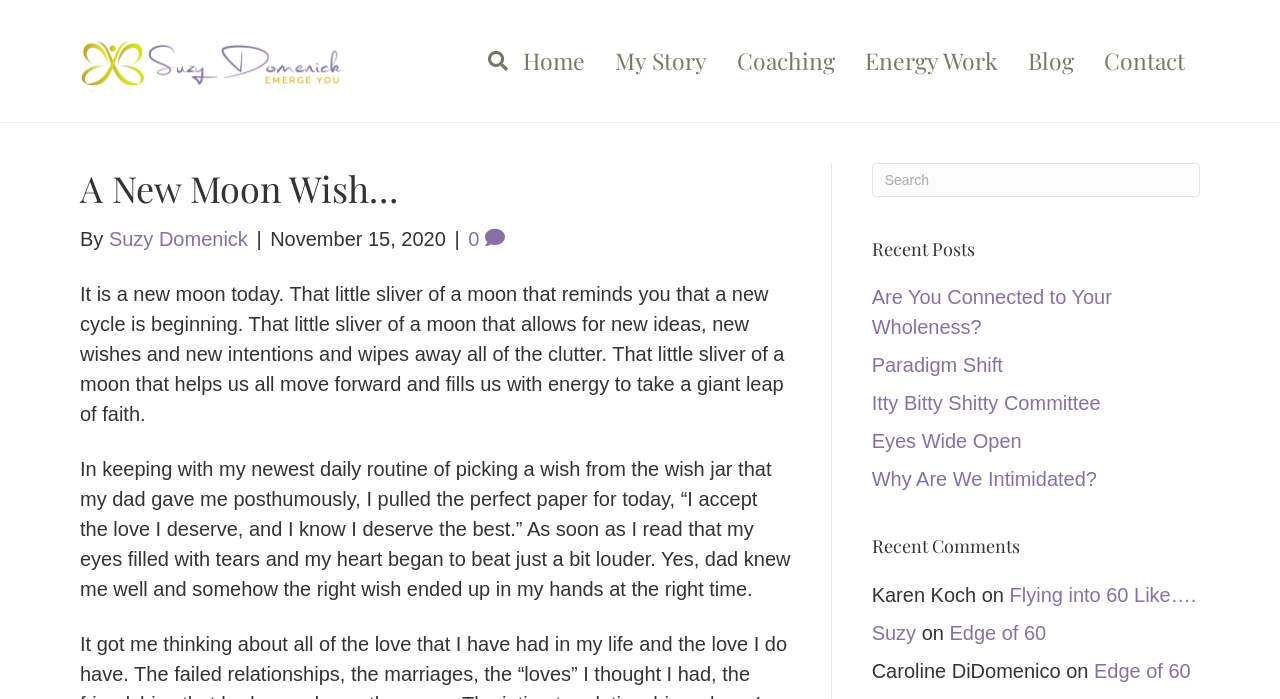Using the webpage screenshot, find the UI element described by Home. Provide the bounding box coordinates in the format (top-left x, top-left y, bottom-right x, bottom-right y), ensuring all values are floating point numbers between 0 and 1.

[0.397, 0.043, 0.469, 0.132]